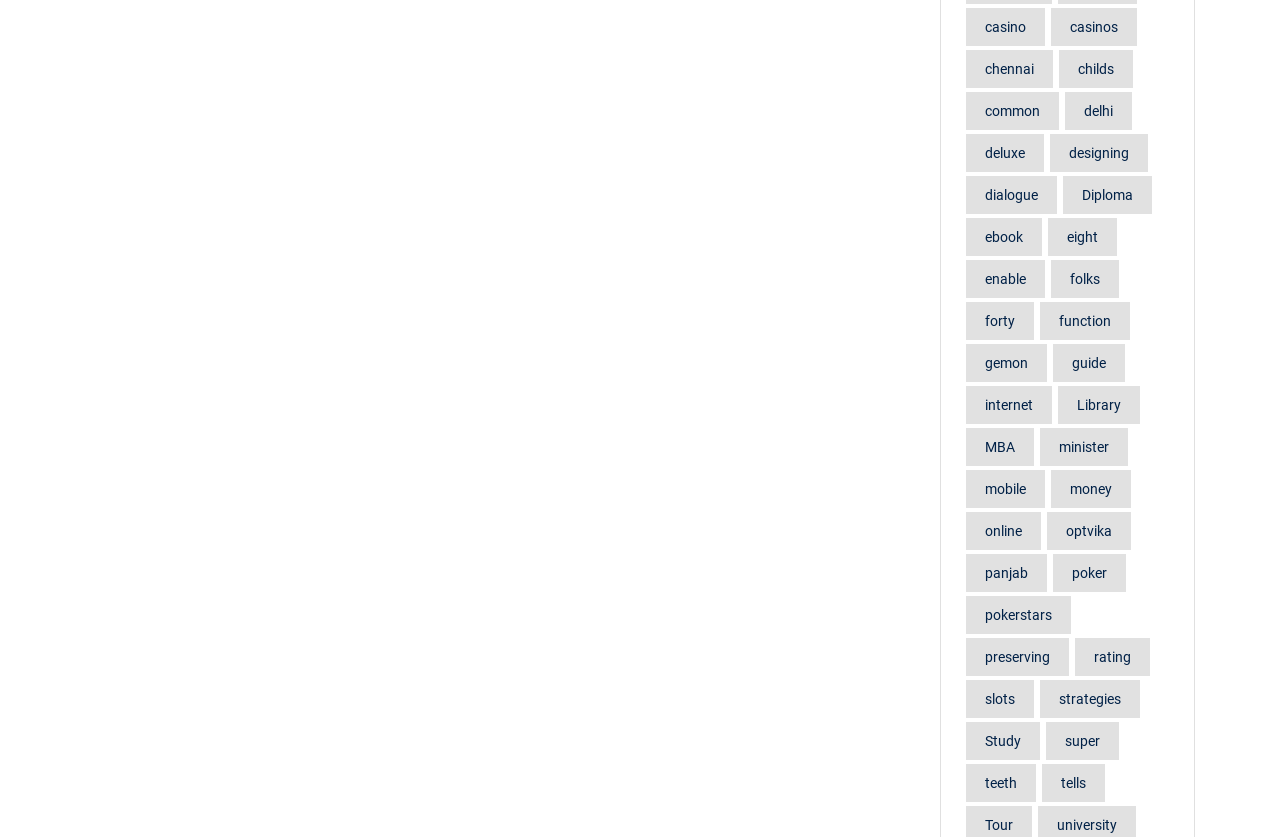Based on the visual content of the image, answer the question thoroughly: What is the category of 'casino'?

Based on the links provided, 'casino' is categorized with other links like 'poker' and 'slots', which are all related to gambling.